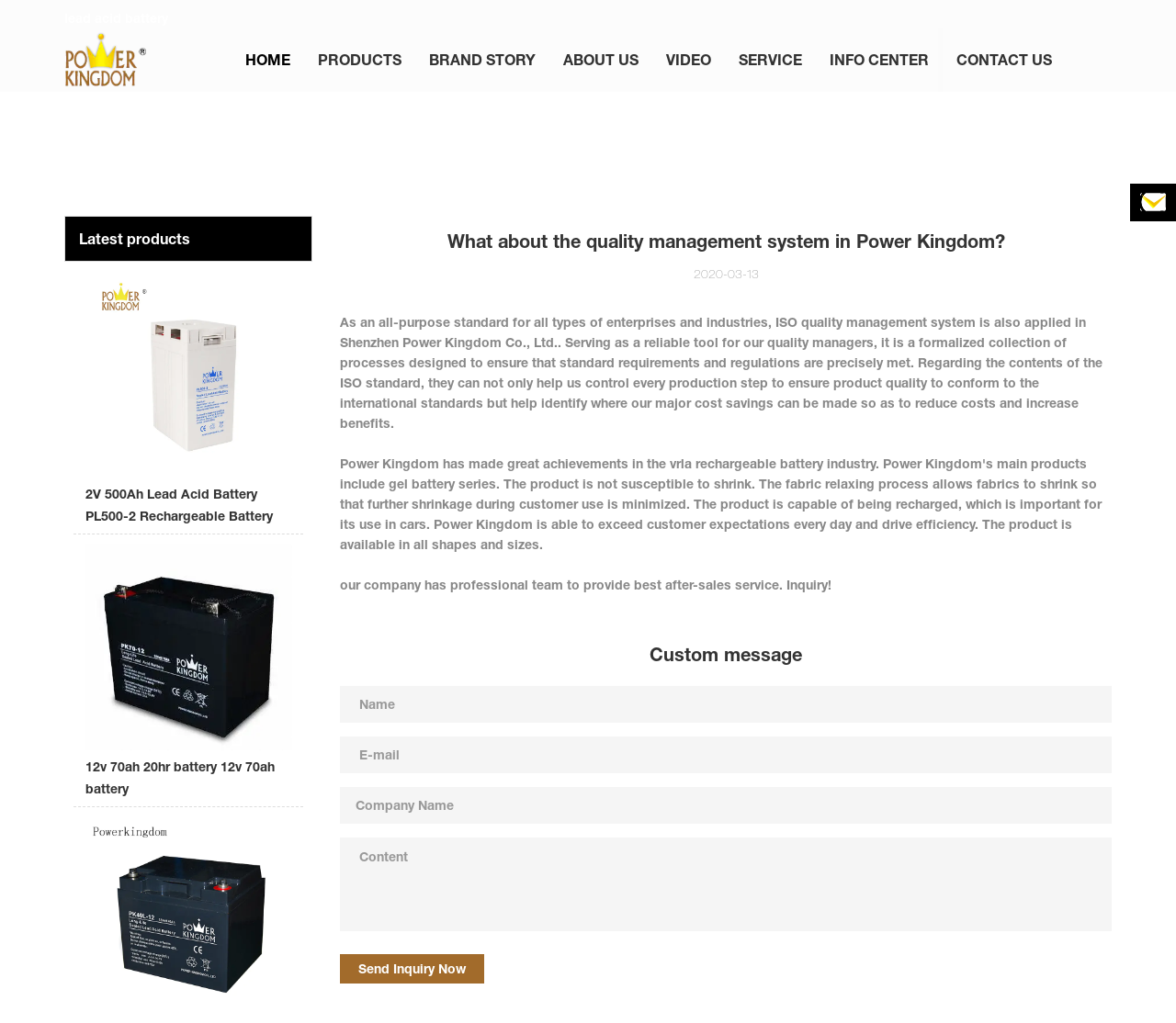Answer this question using a single word or a brief phrase:
What is the purpose of the ISO quality management system?

Ensure product quality